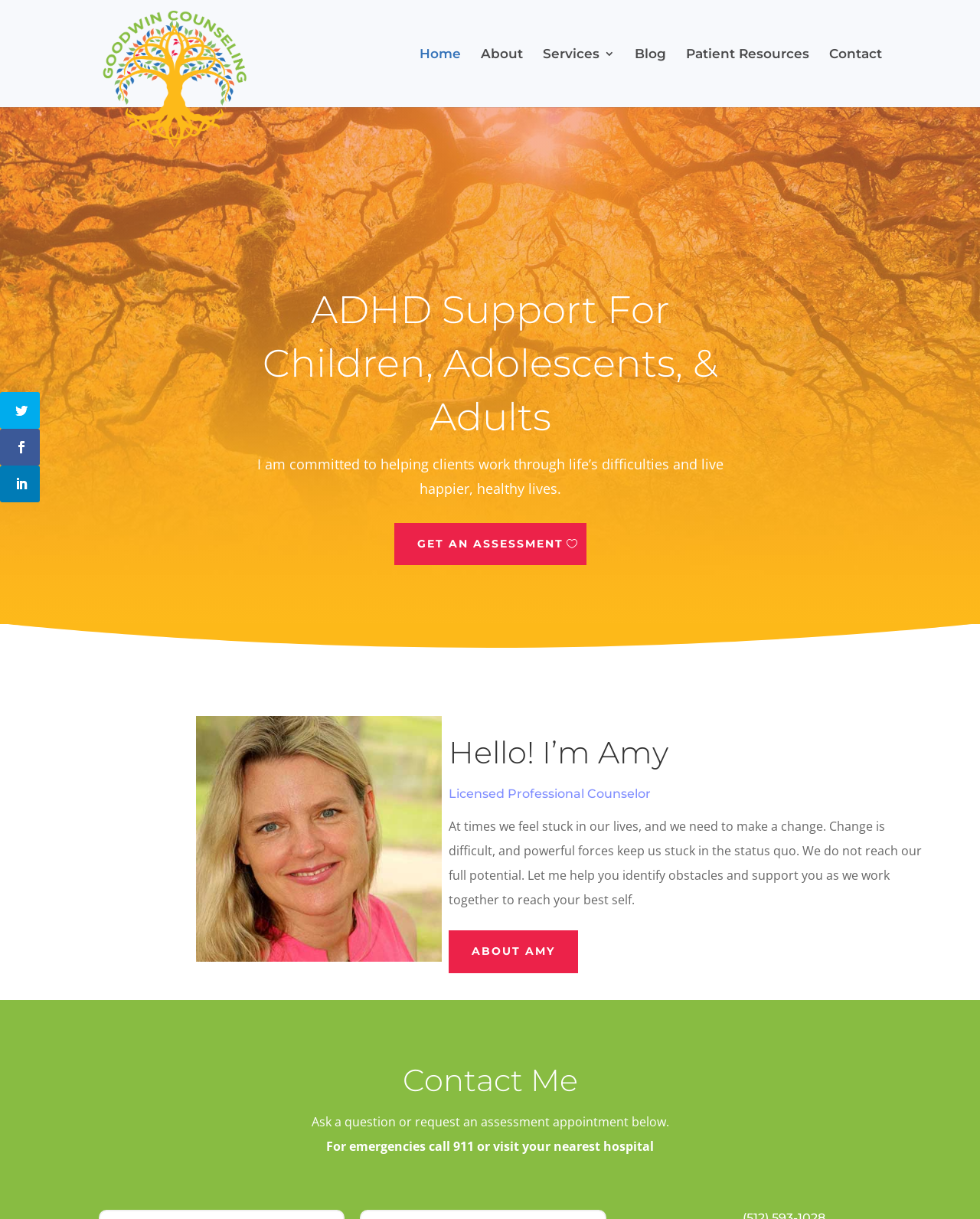Please determine the bounding box coordinates of the section I need to click to accomplish this instruction: "Learn more about Amy".

[0.458, 0.763, 0.59, 0.798]